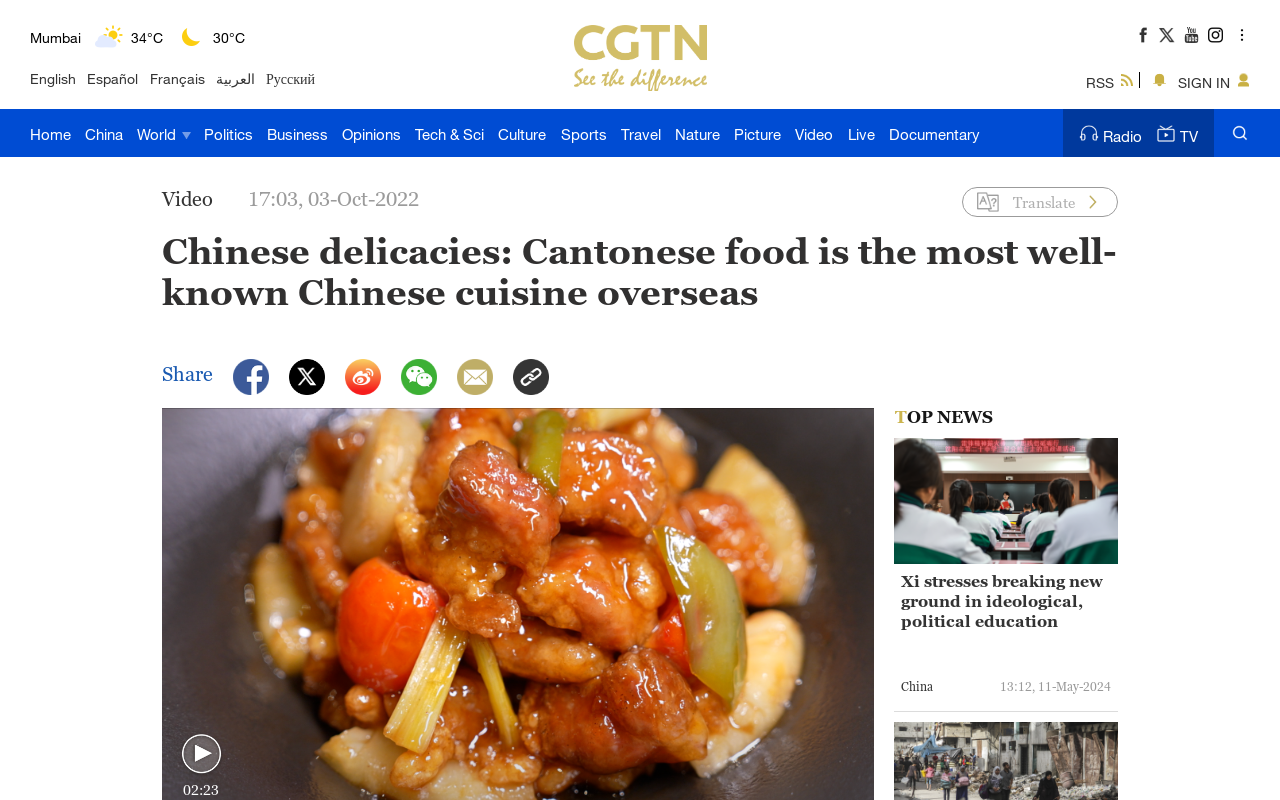Give a concise answer using only one word or phrase for this question:
How many language options are available?

5